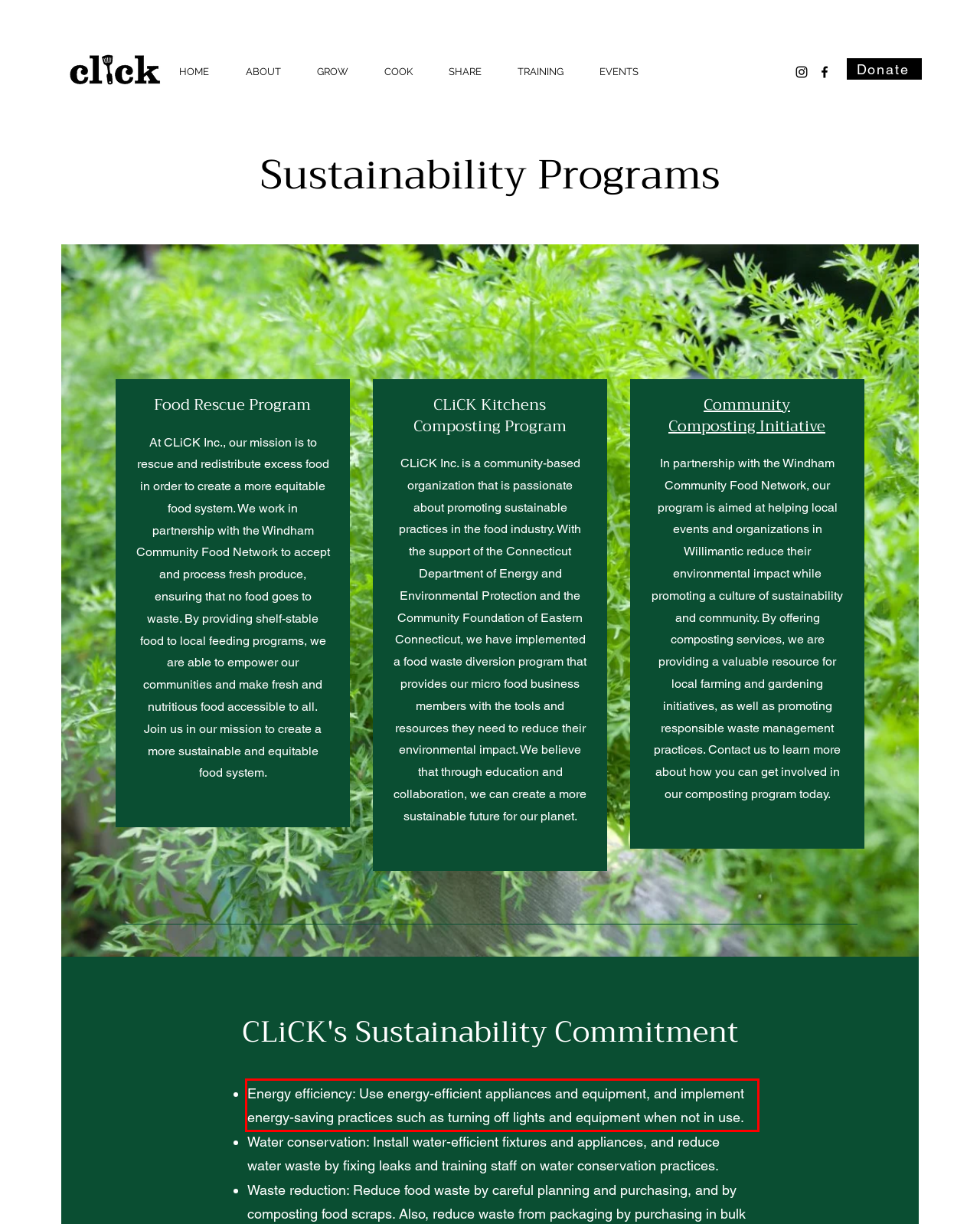Given the screenshot of the webpage, identify the red bounding box, and recognize the text content inside that red bounding box.

Energy efficiency: Use energy-efficient appliances and equipment, and implement energy-saving practices such as turning off lights and equipment when not in use.